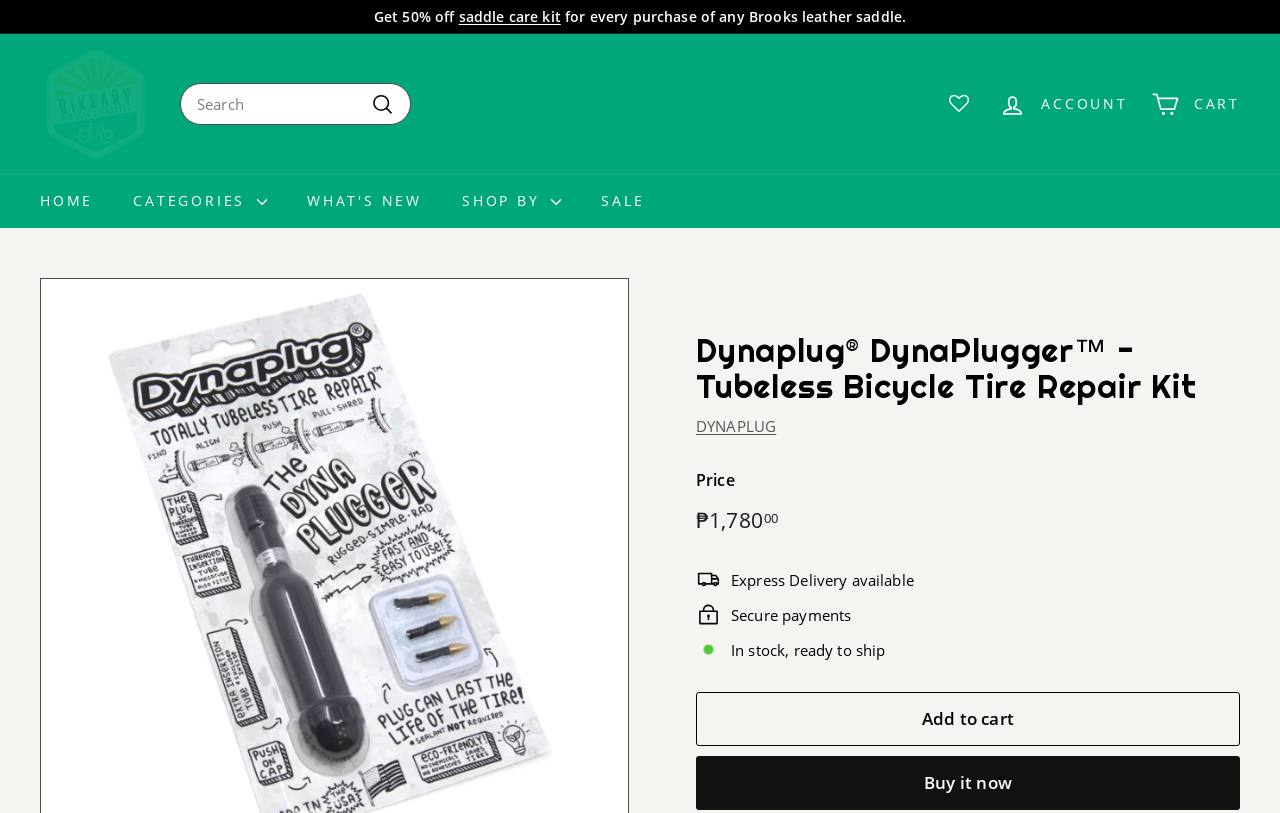Please identify the bounding box coordinates of the element that needs to be clicked to perform the following instruction: "Explore the 'About Us' section".

None